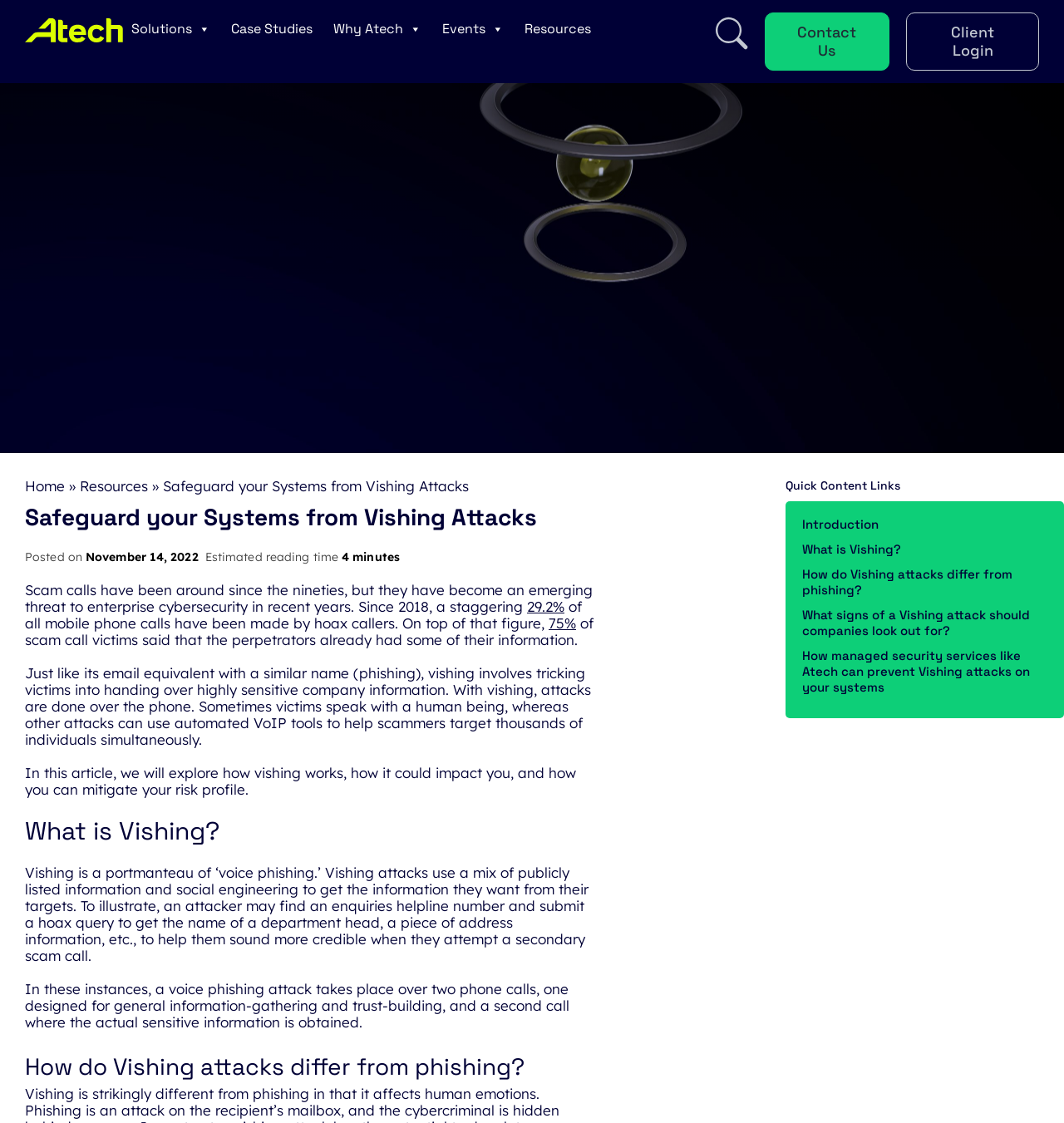Using the provided description: "Resources", find the bounding box coordinates of the corresponding UI element. The output should be four float numbers between 0 and 1, in the format [left, top, right, bottom].

[0.075, 0.425, 0.139, 0.44]